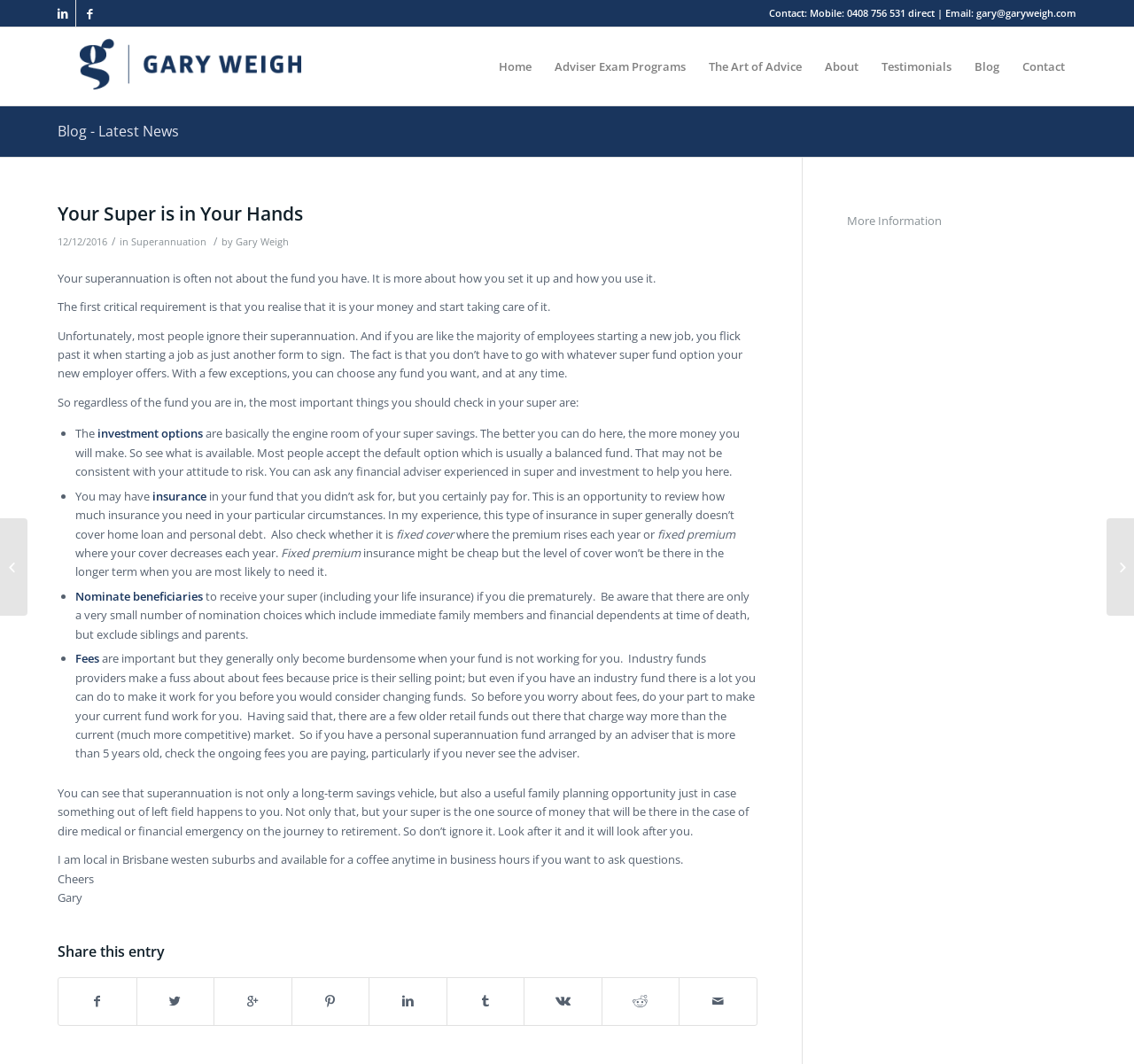Based on what you see in the screenshot, provide a thorough answer to this question: Who is the author of the article?

The author of the article can be determined by looking at the text 'by Gary Weigh' which appears after the title 'Your Super is in Your Hands'.